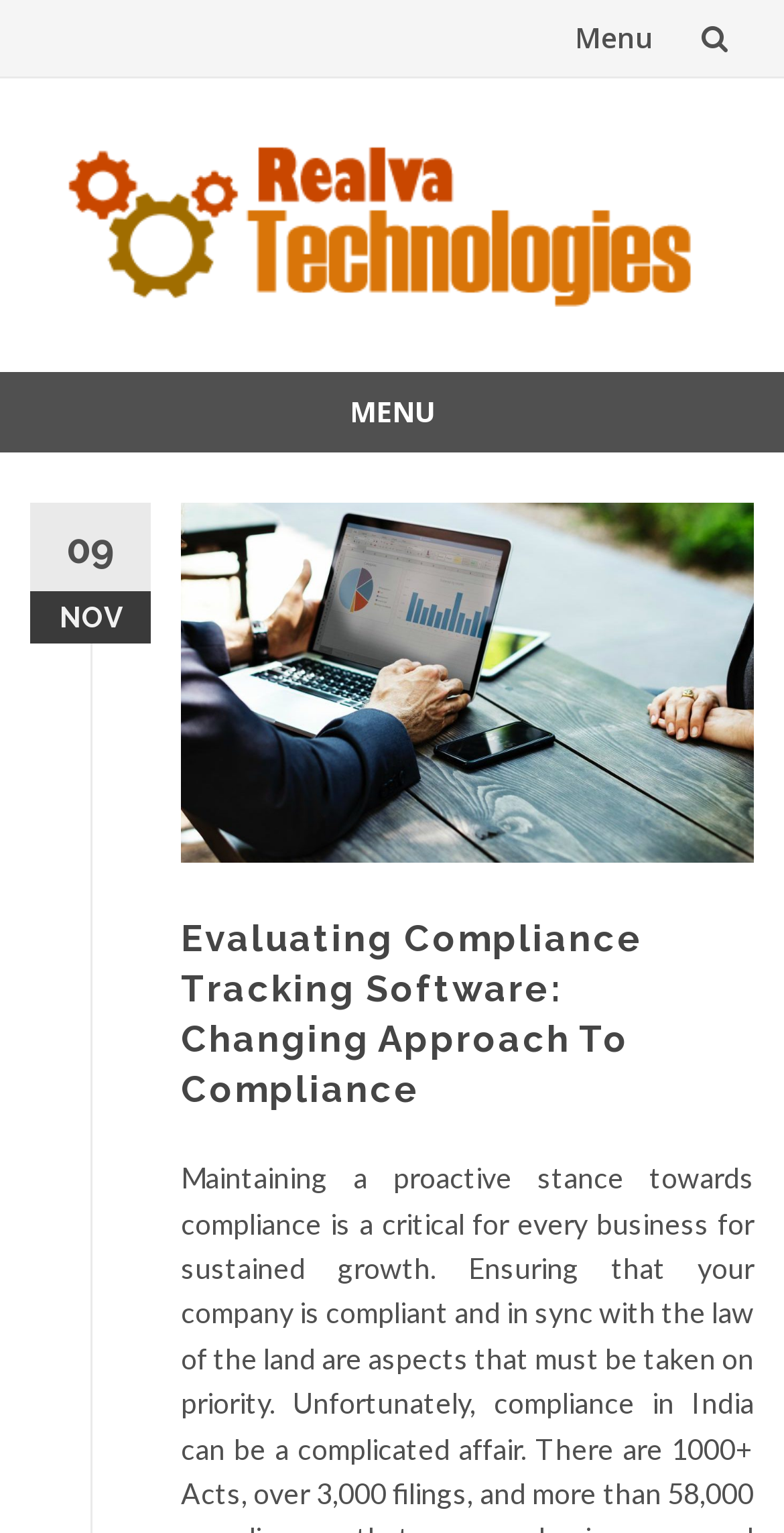Provide the bounding box coordinates of the HTML element described by the text: "parent_node: Menu". The coordinates should be in the format [left, top, right, bottom] with values between 0 and 1.

[0.862, 0.0, 0.962, 0.05]